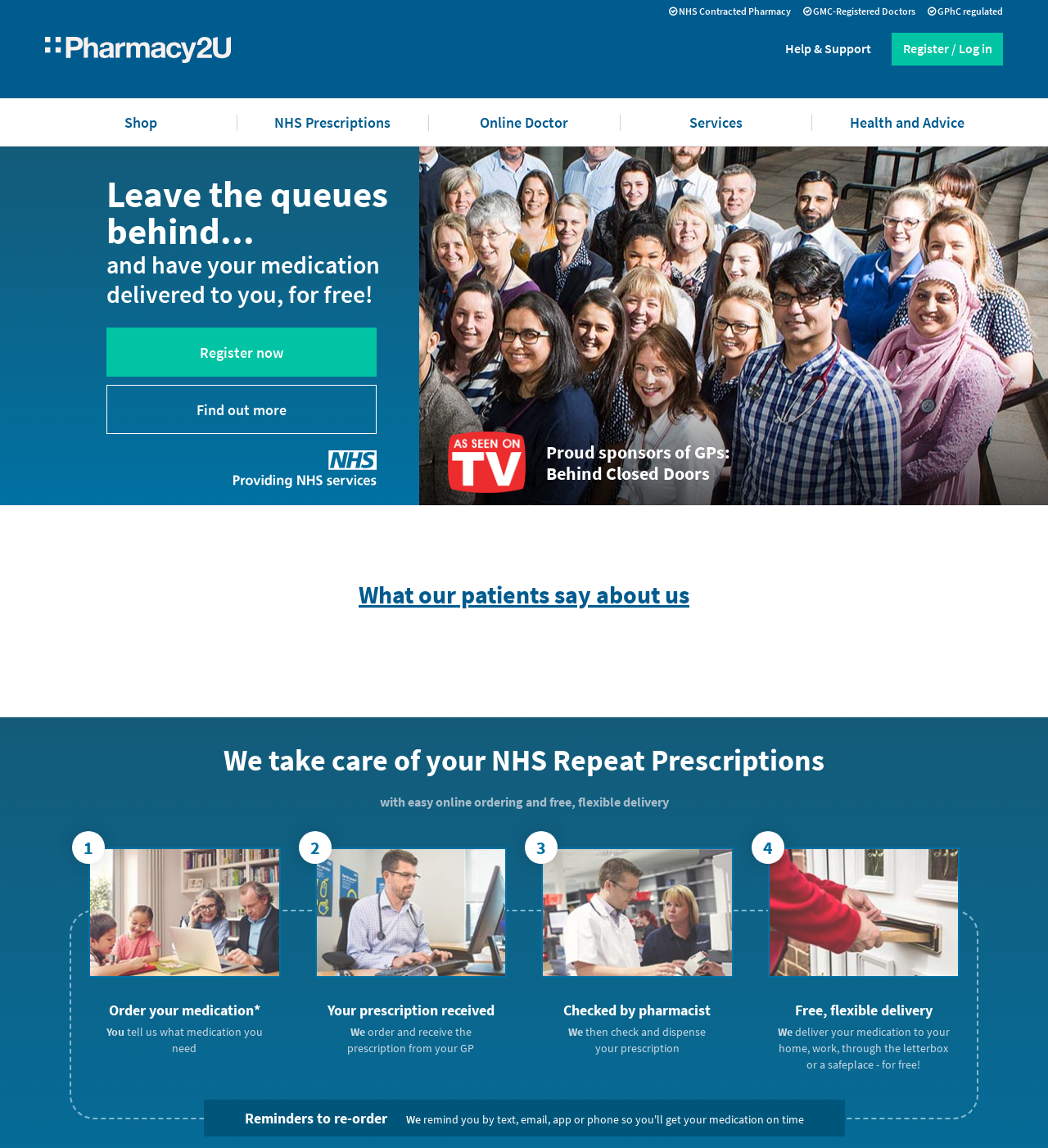Can you give a detailed response to the following question using the information from the image? What is the name of the online pharmacy?

The name of the online pharmacy can be found in the link element with the text 'Pharmacy2U' at the top of the webpage, which suggests that it is the title of the website.